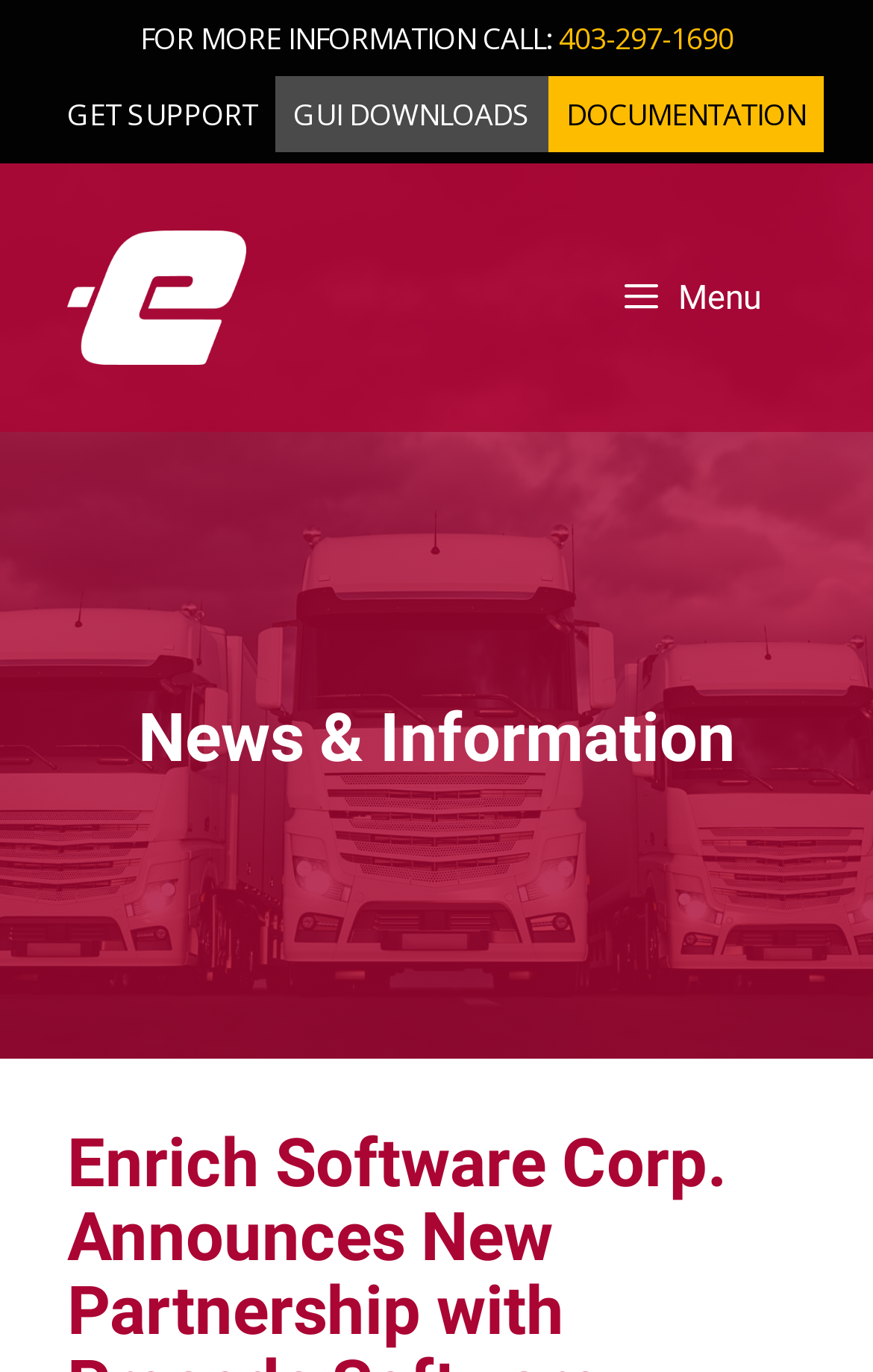Given the description: "Get Support", determine the bounding box coordinates of the UI element. The coordinates should be formatted as four float numbers between 0 and 1, [left, top, right, bottom].

[0.077, 0.069, 0.295, 0.098]